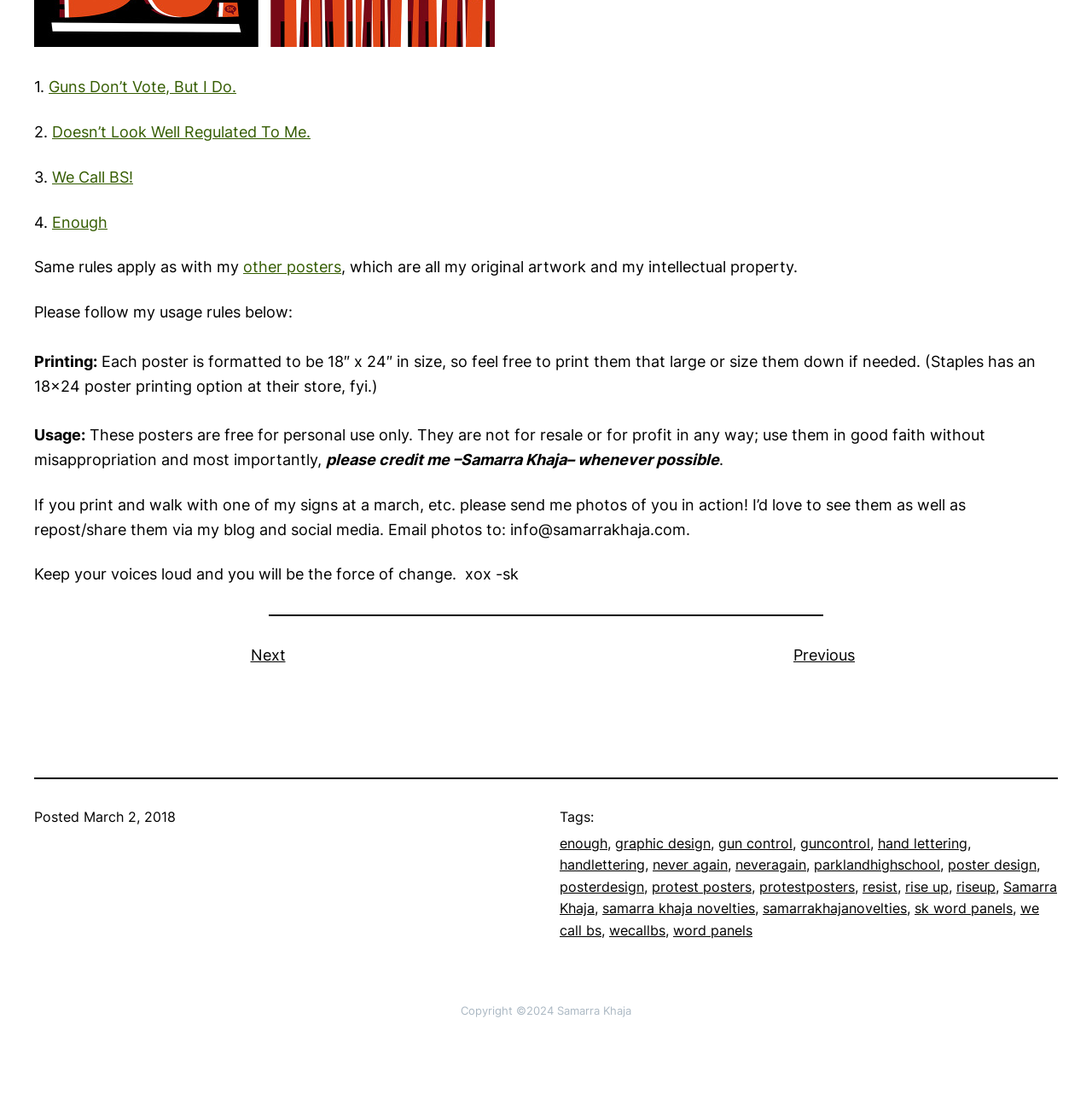Examine the image and give a thorough answer to the following question:
What is the size of each poster?

The size of each poster is mentioned in the text 'Each poster is formatted to be 18″ x 24″ in size, so feel free to print them that large or size them down if needed.' which specifies the dimensions of the posters.